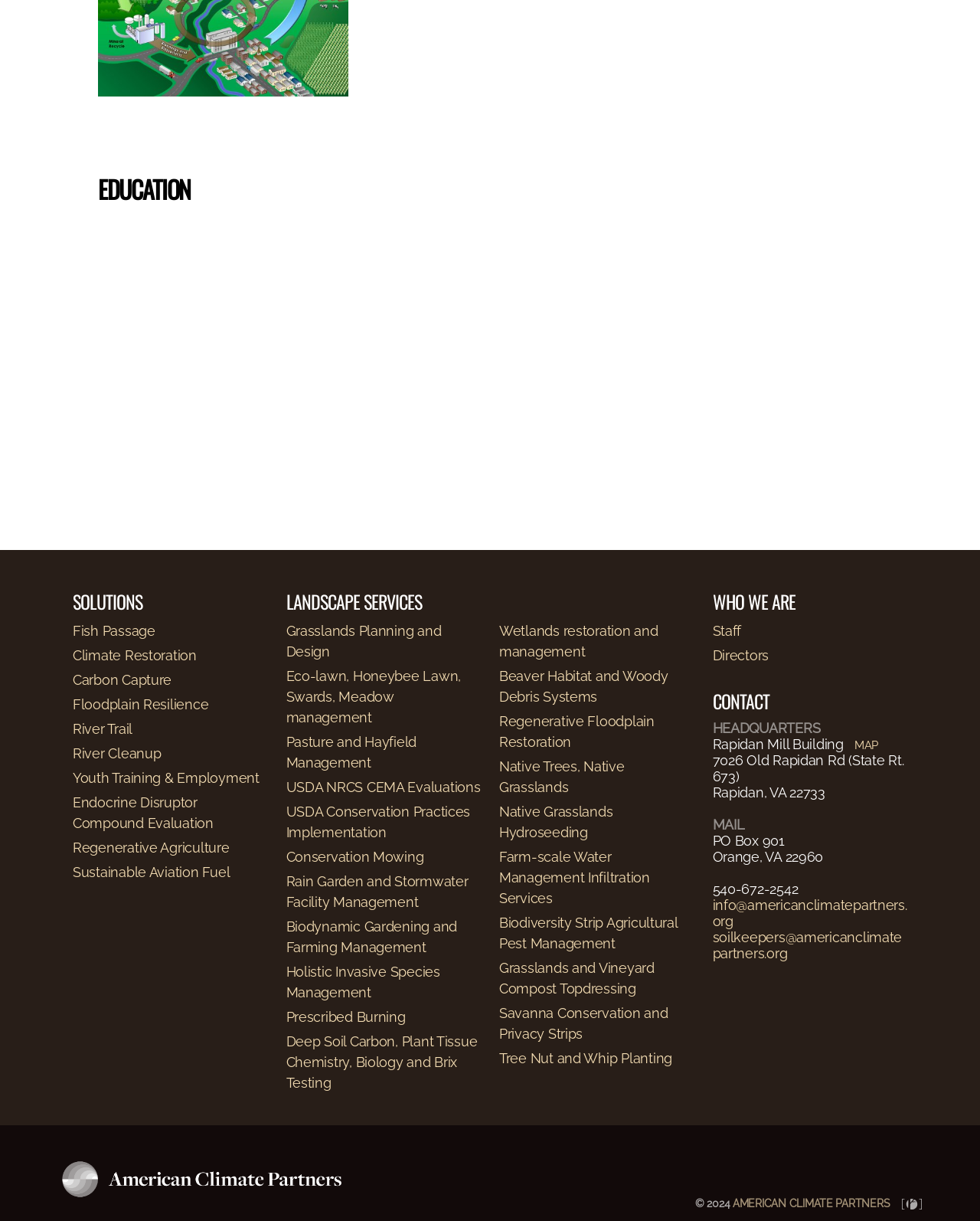Please identify the bounding box coordinates of where to click in order to follow the instruction: "Learn about American Climate Partners".

[0.748, 0.98, 0.908, 0.99]